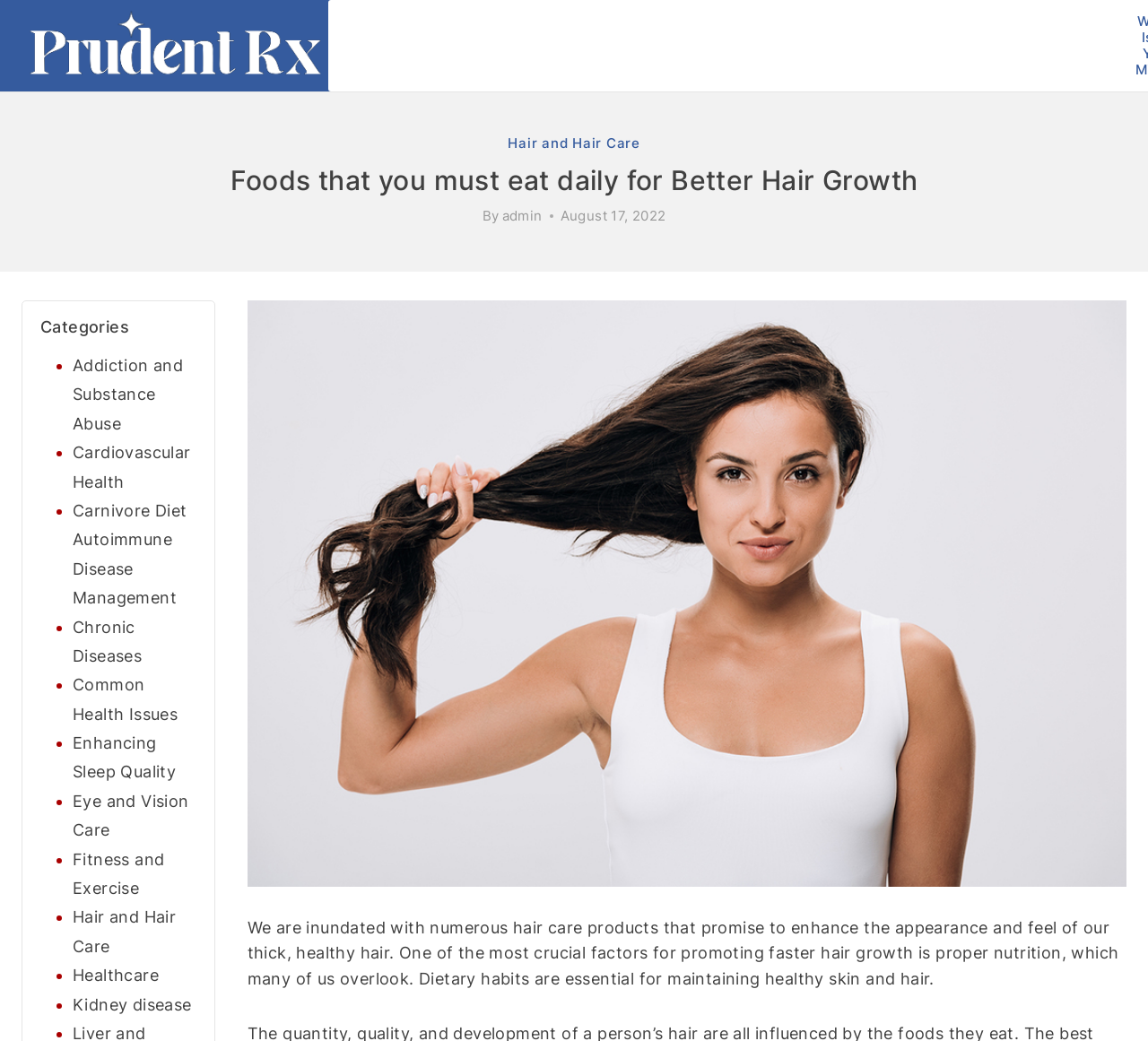What category does the article 'Foods that you must eat daily for Better Hair Growth' belong to?
Based on the image, please offer an in-depth response to the question.

The category of the article can be found by looking at the links below the main heading. The link 'Hair and Hair Care' is the category that the article belongs to.